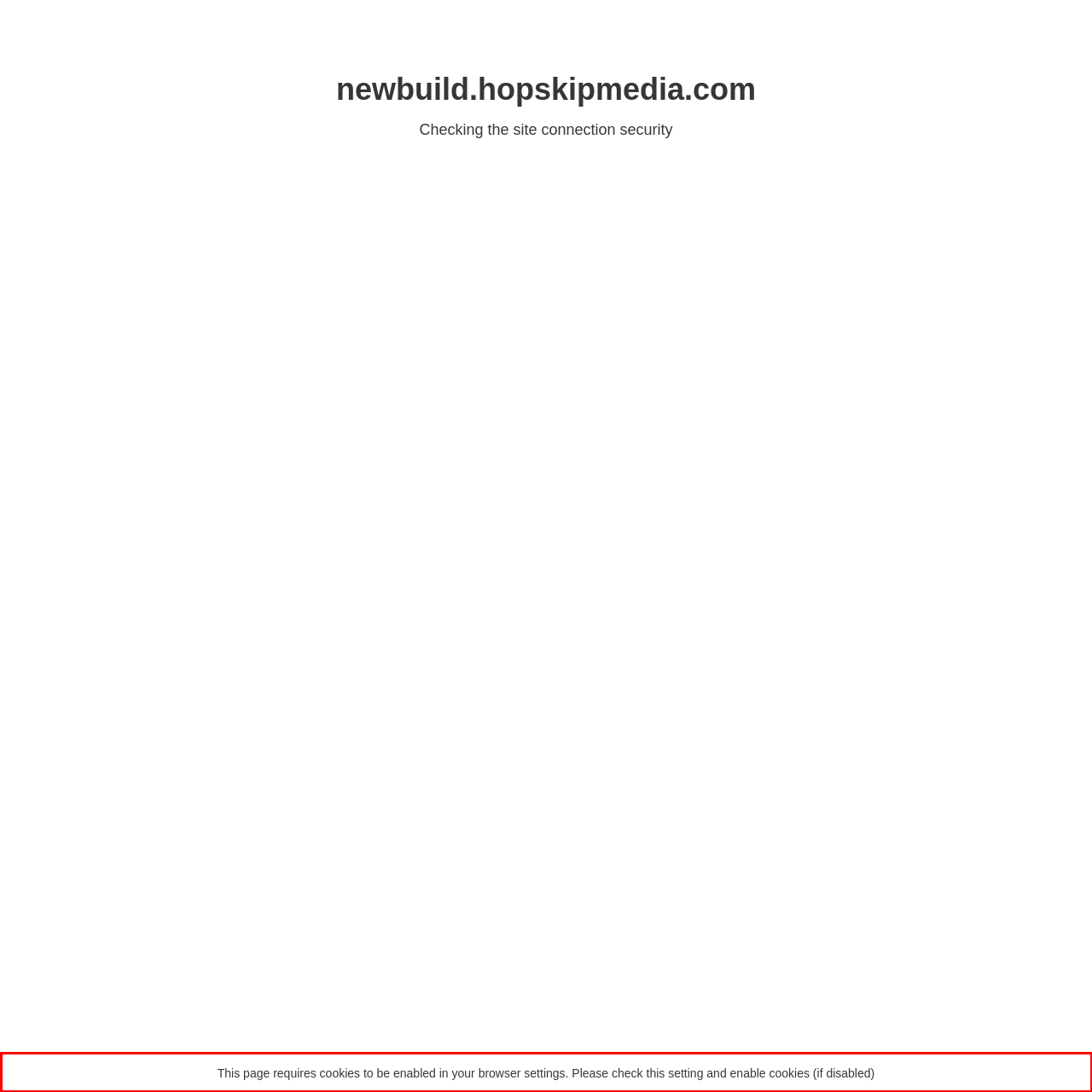Given the screenshot of a webpage, identify the red rectangle bounding box and recognize the text content inside it, generating the extracted text.

This page requires cookies to be enabled in your browser settings. Please check this setting and enable cookies (if disabled)